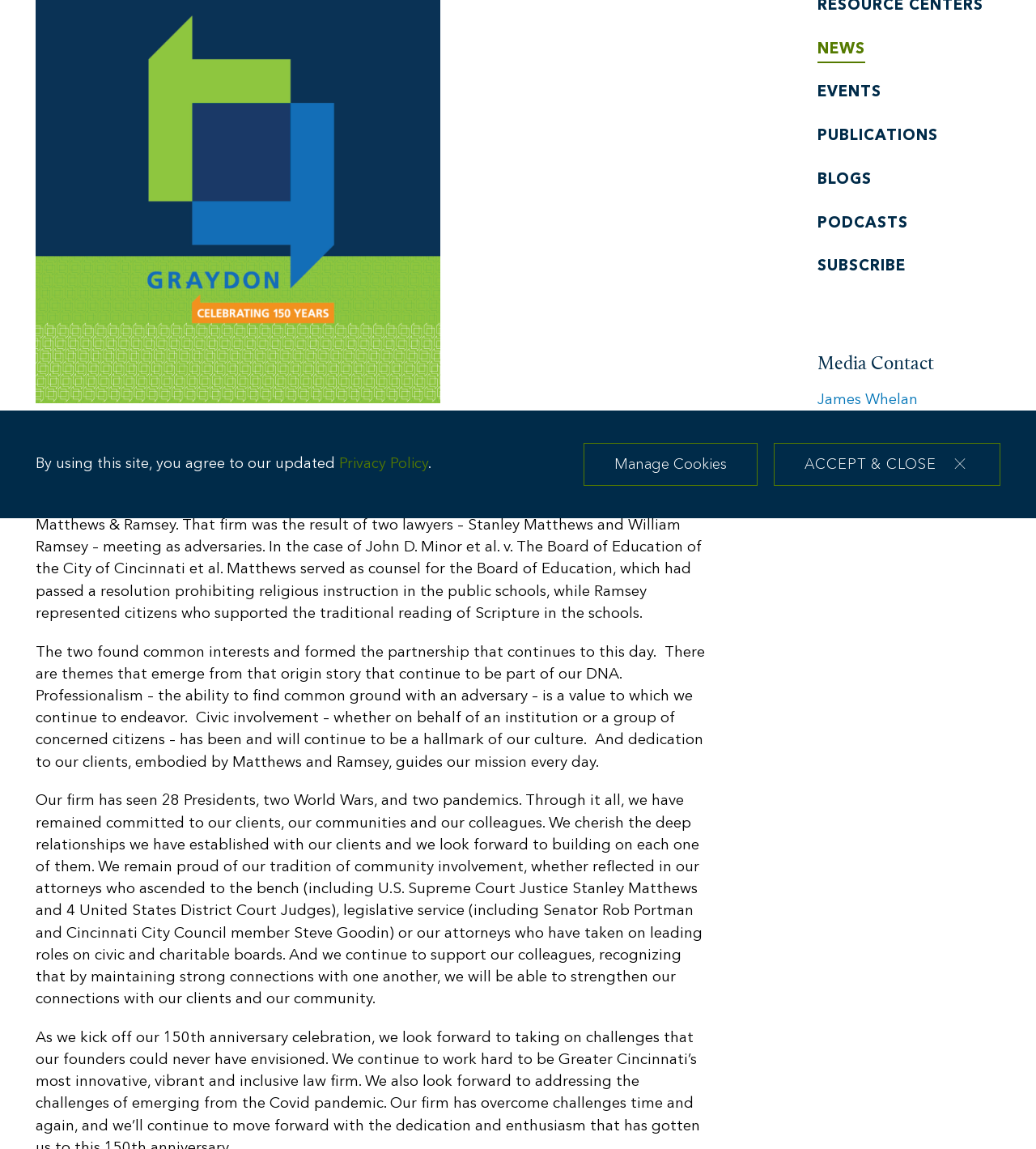Given the description "Manage Cookies", provide the bounding box coordinates of the corresponding UI element.

[0.563, 0.386, 0.731, 0.423]